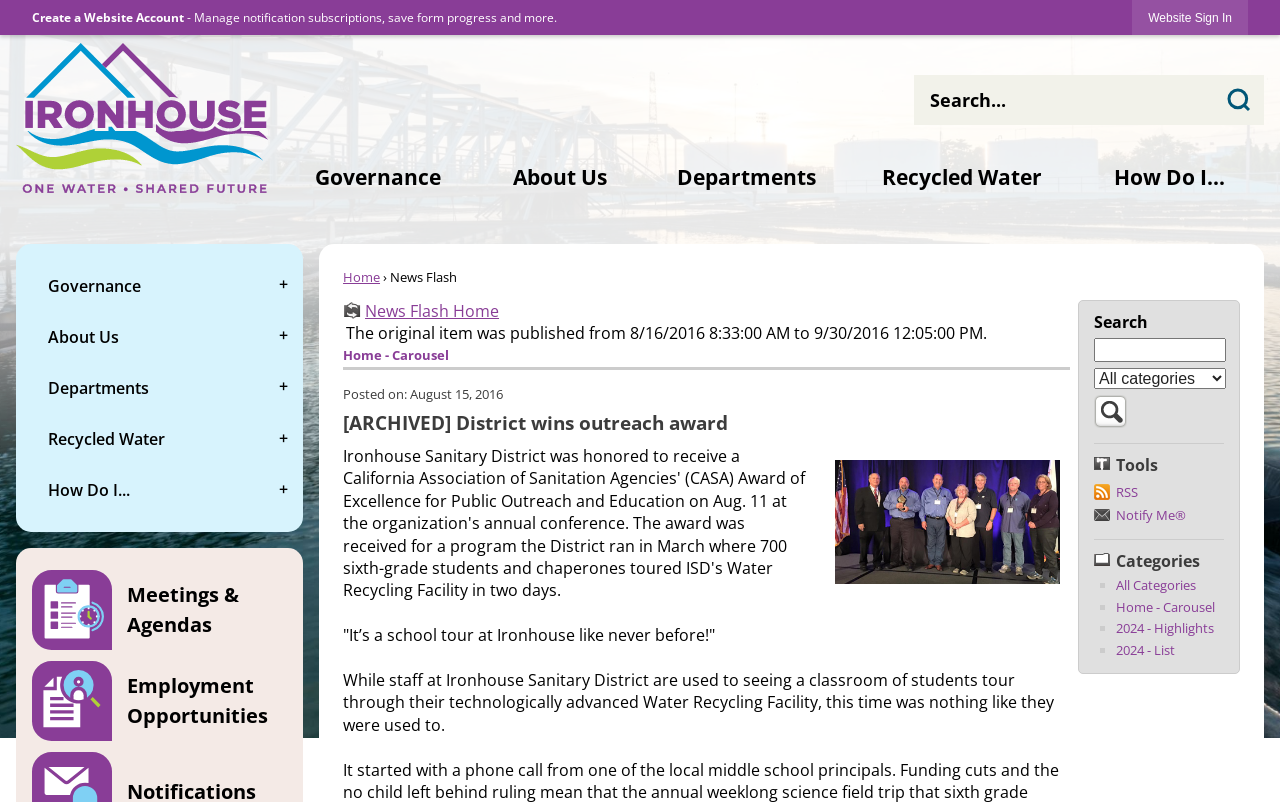Please give the bounding box coordinates of the area that should be clicked to fulfill the following instruction: "Search for something". The coordinates should be in the format of four float numbers from 0 to 1, i.e., [left, top, right, bottom].

[0.714, 0.094, 0.988, 0.156]